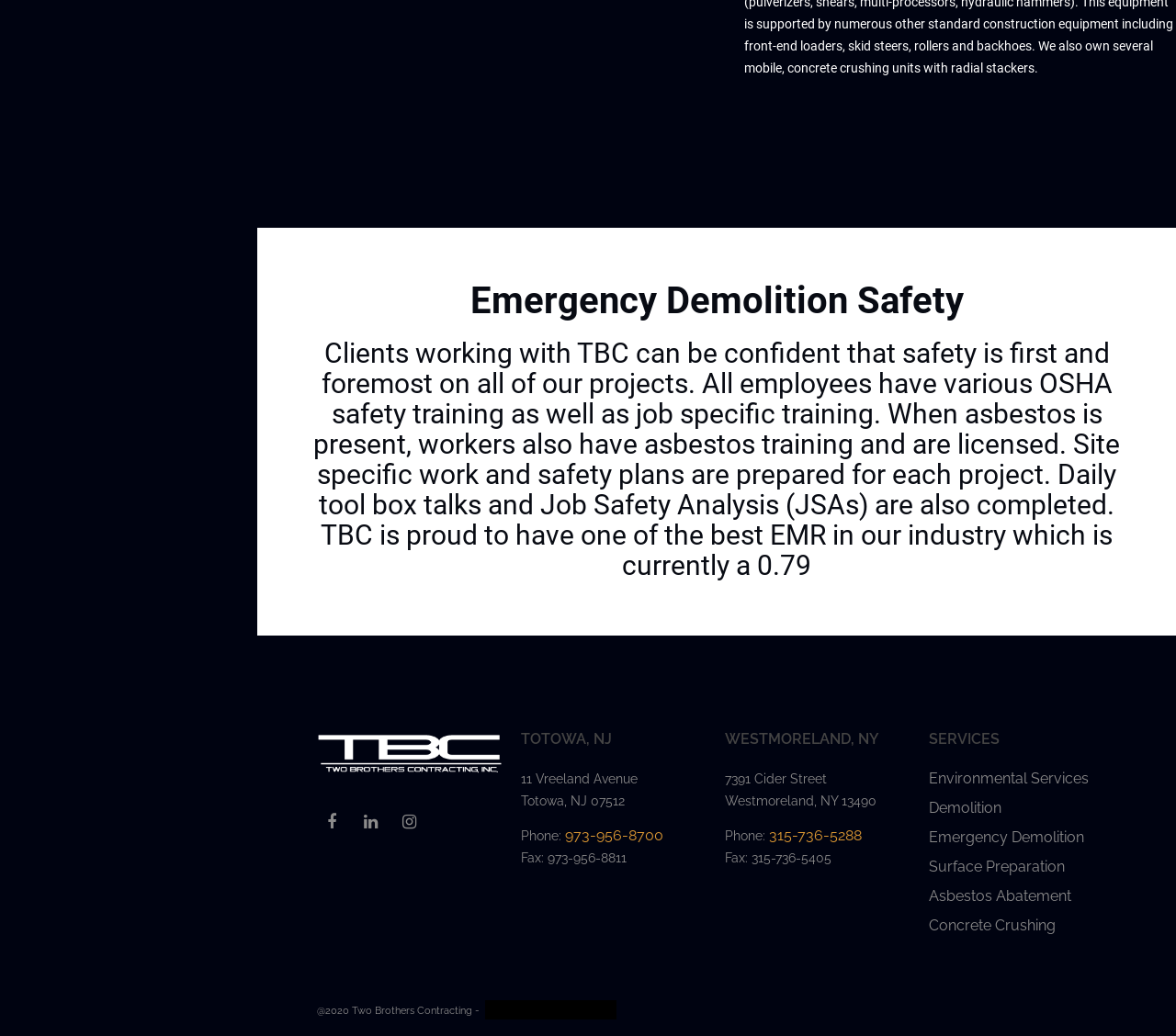What is the company's EMR?
Give a detailed response to the question by analyzing the screenshot.

The company's EMR is mentioned in the StaticText element with the text 'TBC is proud to have one of the best EMR in our industry which is currently a 0.79'. This indicates that the company's EMR is 0.79, which is a measure of their safety performance.